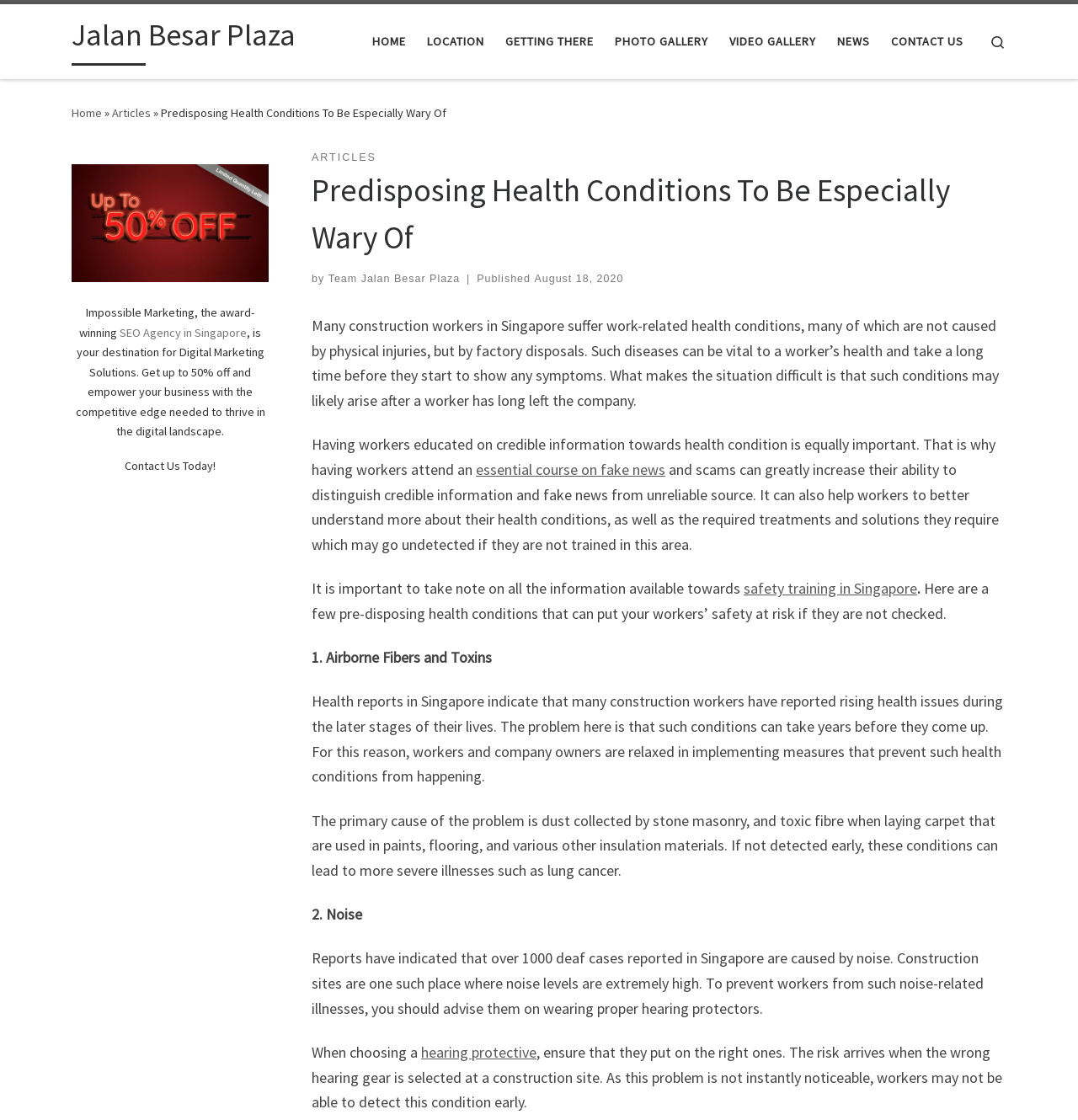Pinpoint the bounding box coordinates of the clickable element needed to complete the instruction: "Search for something". The coordinates should be provided as four float numbers between 0 and 1: [left, top, right, bottom].

[0.905, 0.012, 0.945, 0.062]